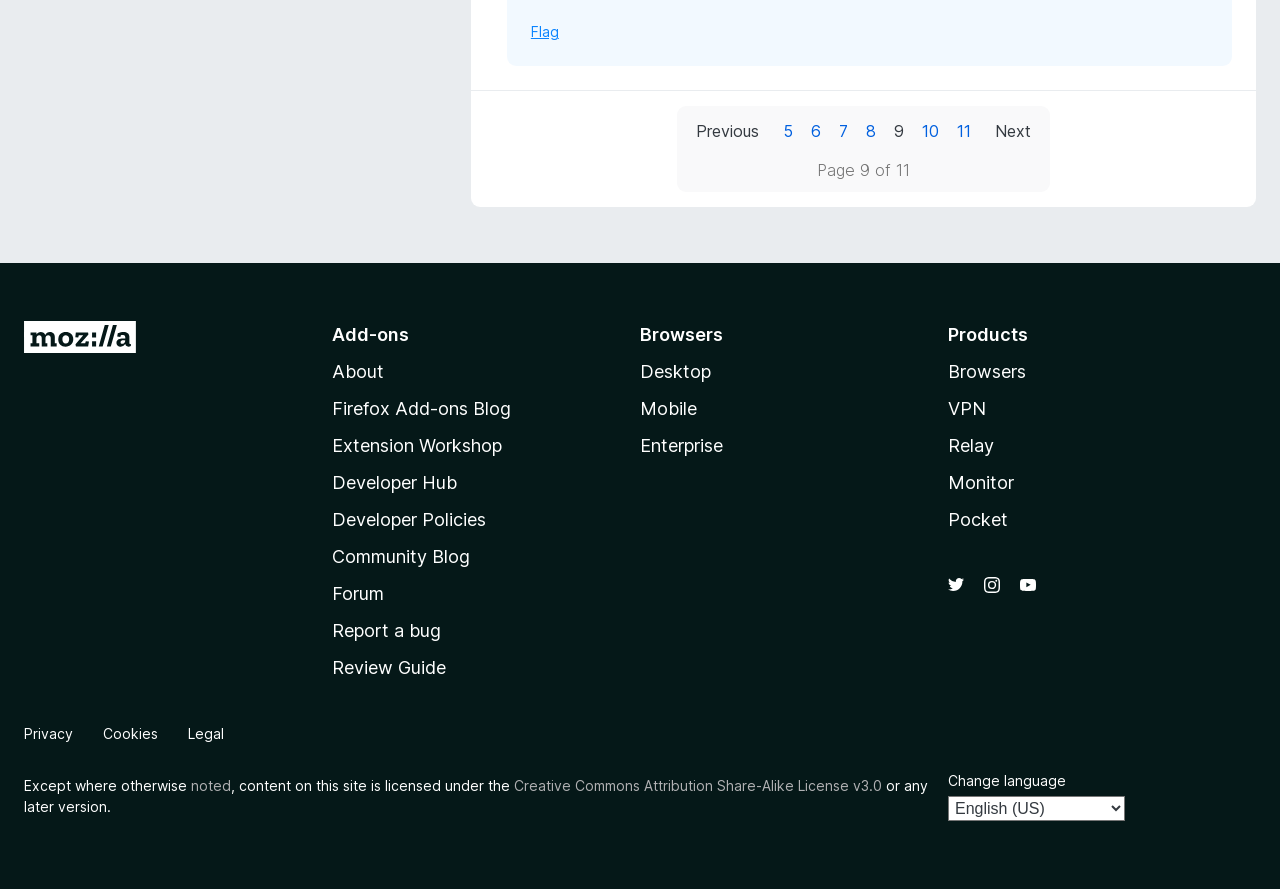Locate the bounding box coordinates of the area you need to click to fulfill this instruction: 'Click the 'Flag' button'. The coordinates must be in the form of four float numbers ranging from 0 to 1: [left, top, right, bottom].

[0.415, 0.023, 0.437, 0.047]